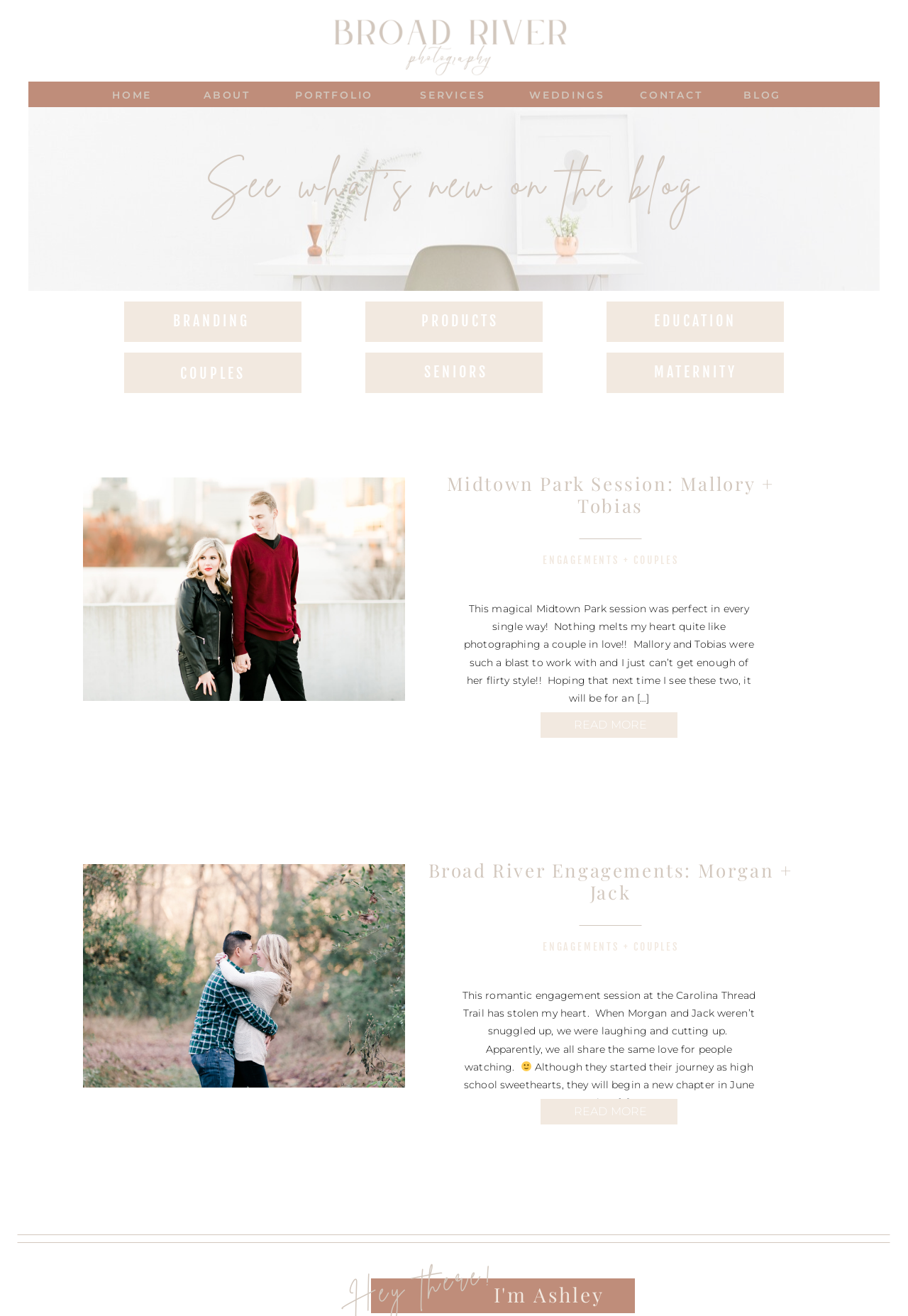Please find the bounding box coordinates of the element that needs to be clicked to perform the following instruction: "View the Broad River Engagements: Morgan + Jack article". The bounding box coordinates should be four float numbers between 0 and 1, represented as [left, top, right, bottom].

[0.091, 0.657, 0.446, 0.826]